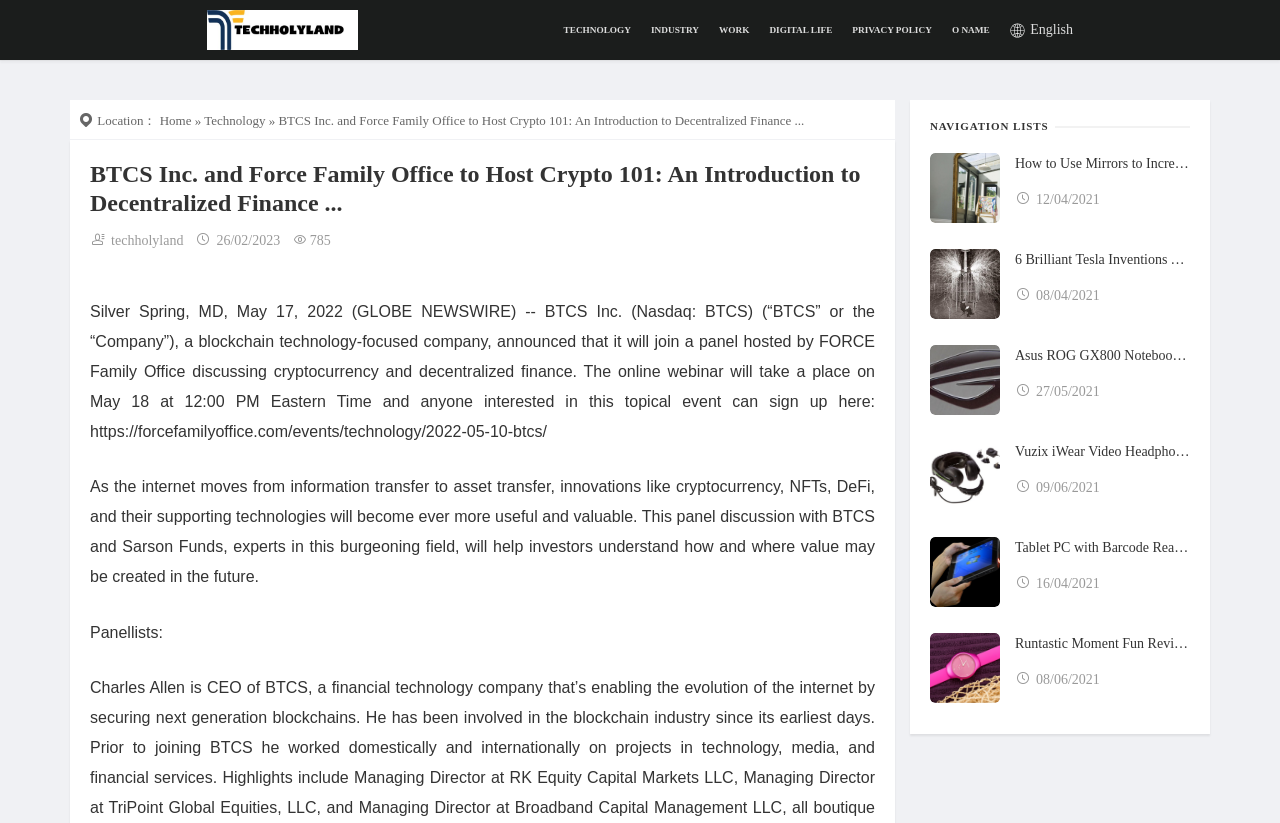Find the bounding box coordinates of the clickable element required to execute the following instruction: "Read the article 'How to Use Mirrors to Increase the Sunlight in Your Home'". Provide the coordinates as four float numbers between 0 and 1, i.e., [left, top, right, bottom].

[0.727, 0.186, 0.93, 0.285]